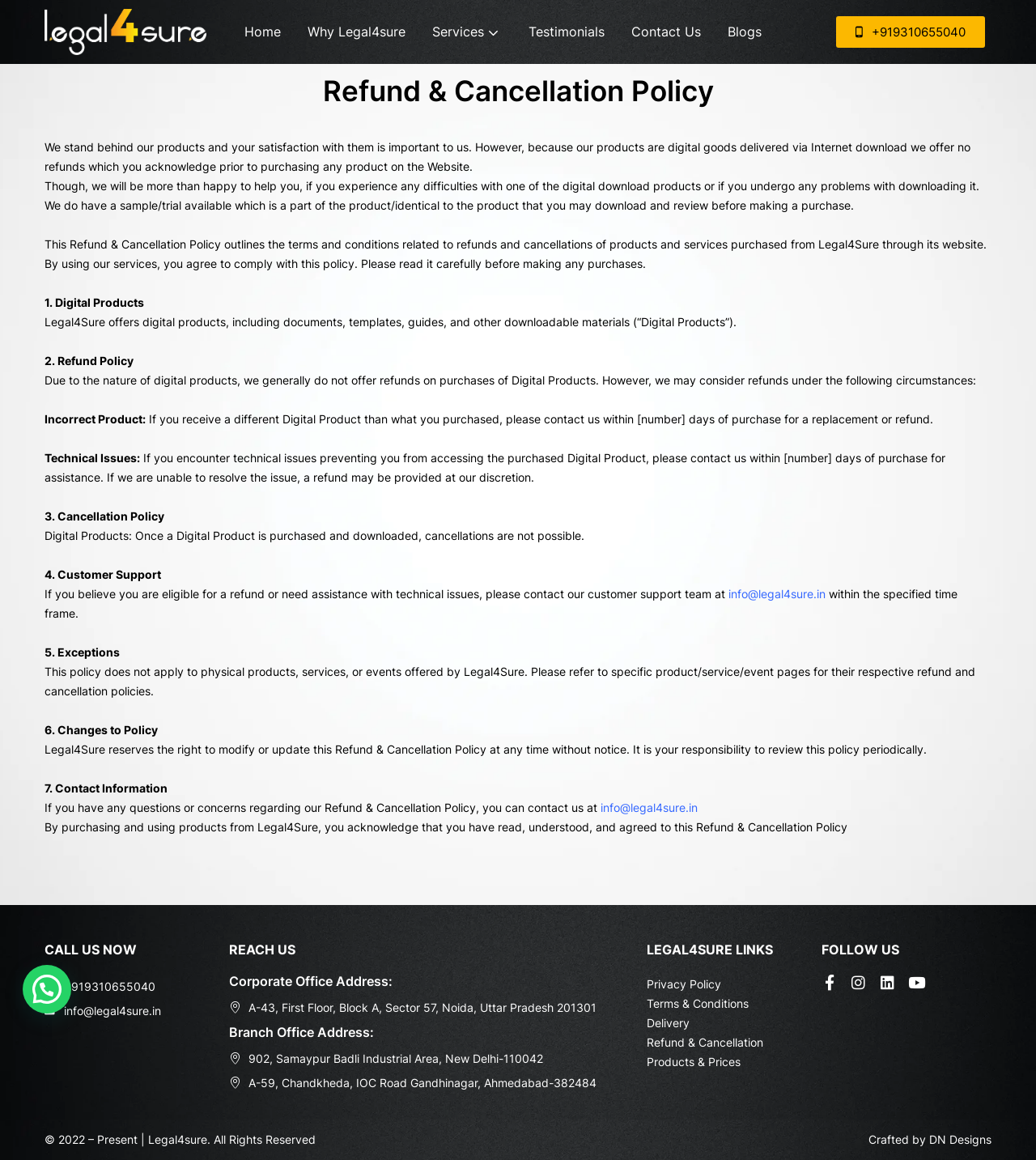From the element description: "Why Legal4sure", extract the bounding box coordinates of the UI element. The coordinates should be expressed as four float numbers between 0 and 1, in the order [left, top, right, bottom].

[0.297, 0.012, 0.392, 0.042]